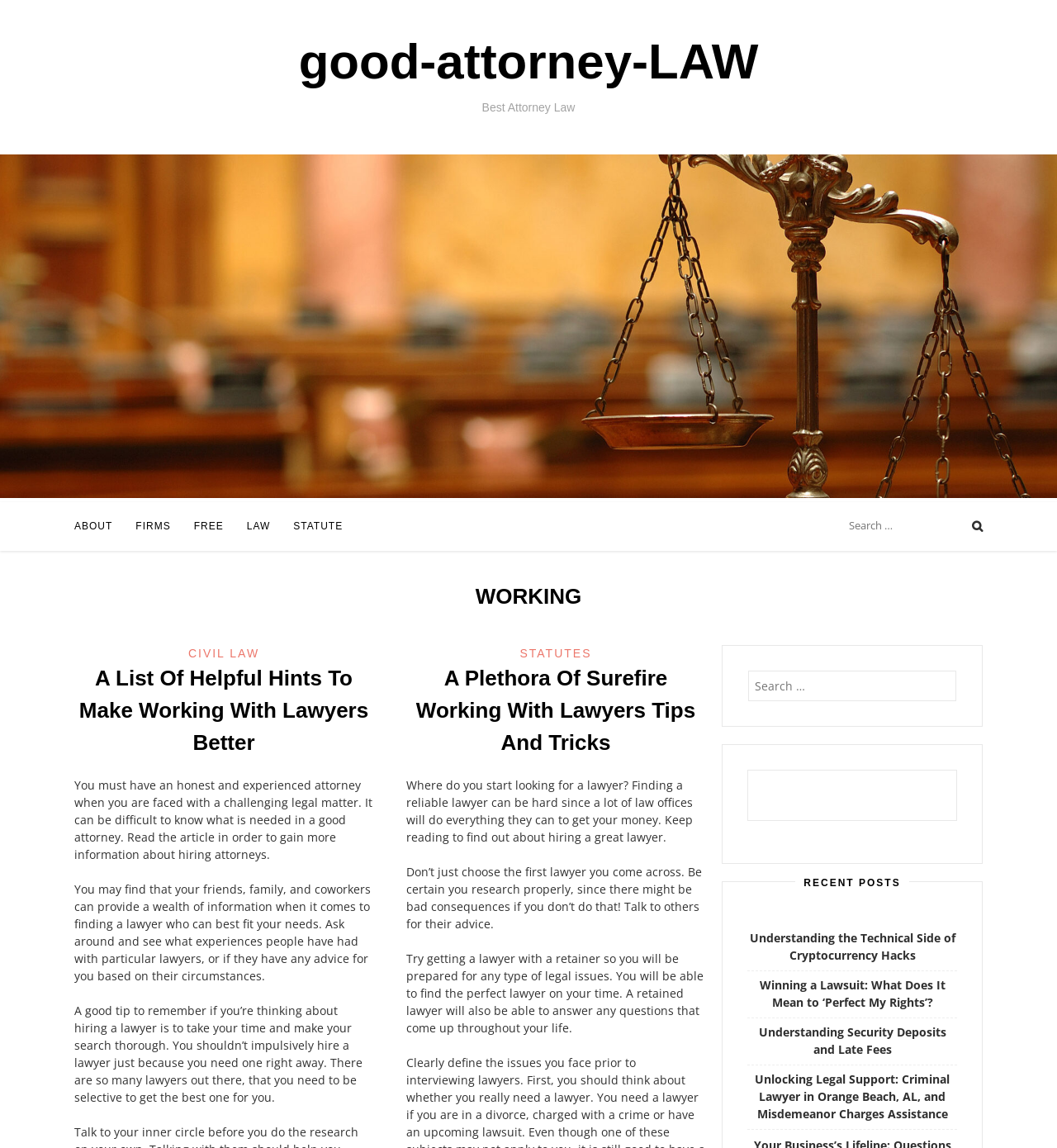Using the element description: "Firms", determine the bounding box coordinates for the specified UI element. The coordinates should be four float numbers between 0 and 1, [left, top, right, bottom].

[0.128, 0.437, 0.161, 0.48]